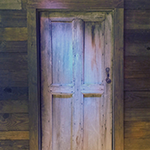Provide a comprehensive description of the image.

The image depicts an antique wooden door, which is characterized by its rustic charm and weathered finish. The door, framed by textured wooden panels, suggests a sense of history and character, adding an inviting yet mysterious aura. The light softly illuminates the door, highlighting its subtle imperfections and the grains of the wood. This door may symbolize new beginnings or opportunities, making it a fitting representation for themes of exploration and discovery. The surrounding rustic environment further enhances its appeal, suggesting a connection to traditional craftsmanship and timeless stories waiting to be told.